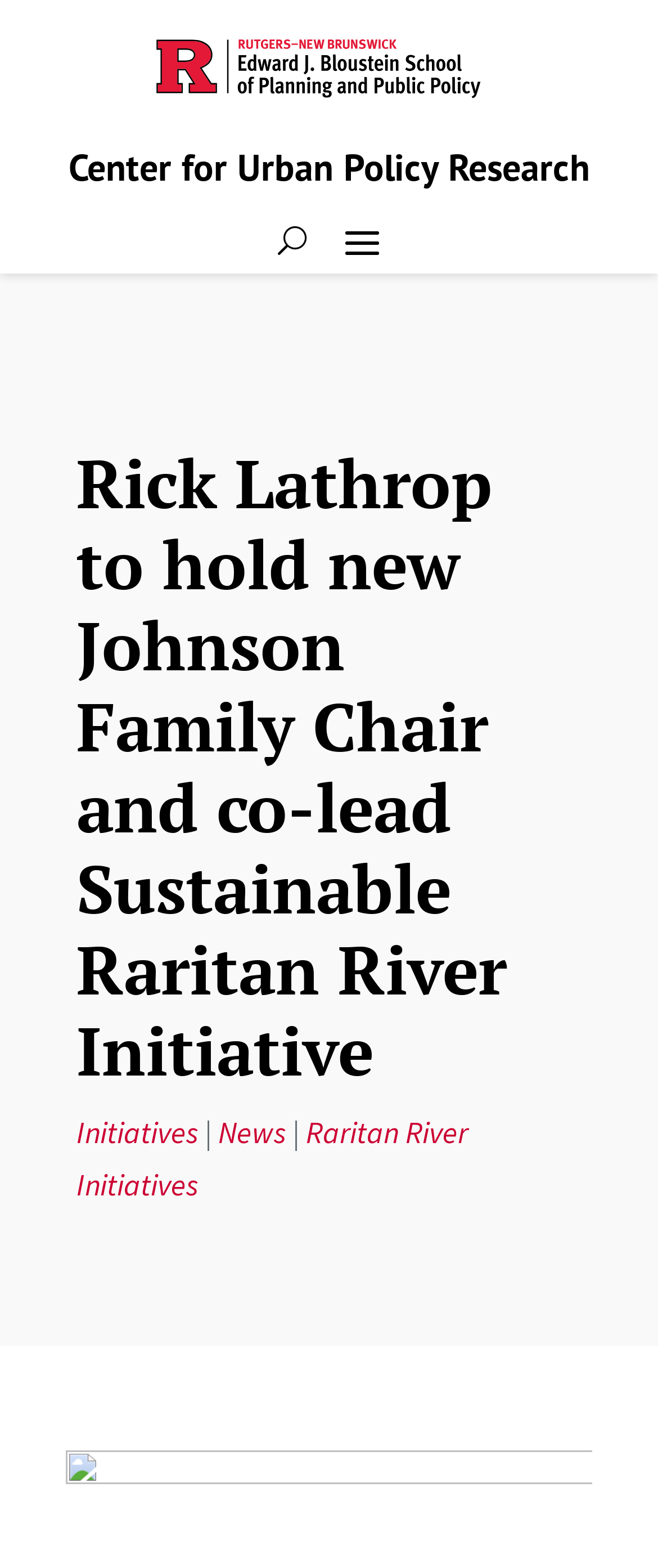What is the name of the research center?
Look at the image and answer the question using a single word or phrase.

Center for Urban Policy Research